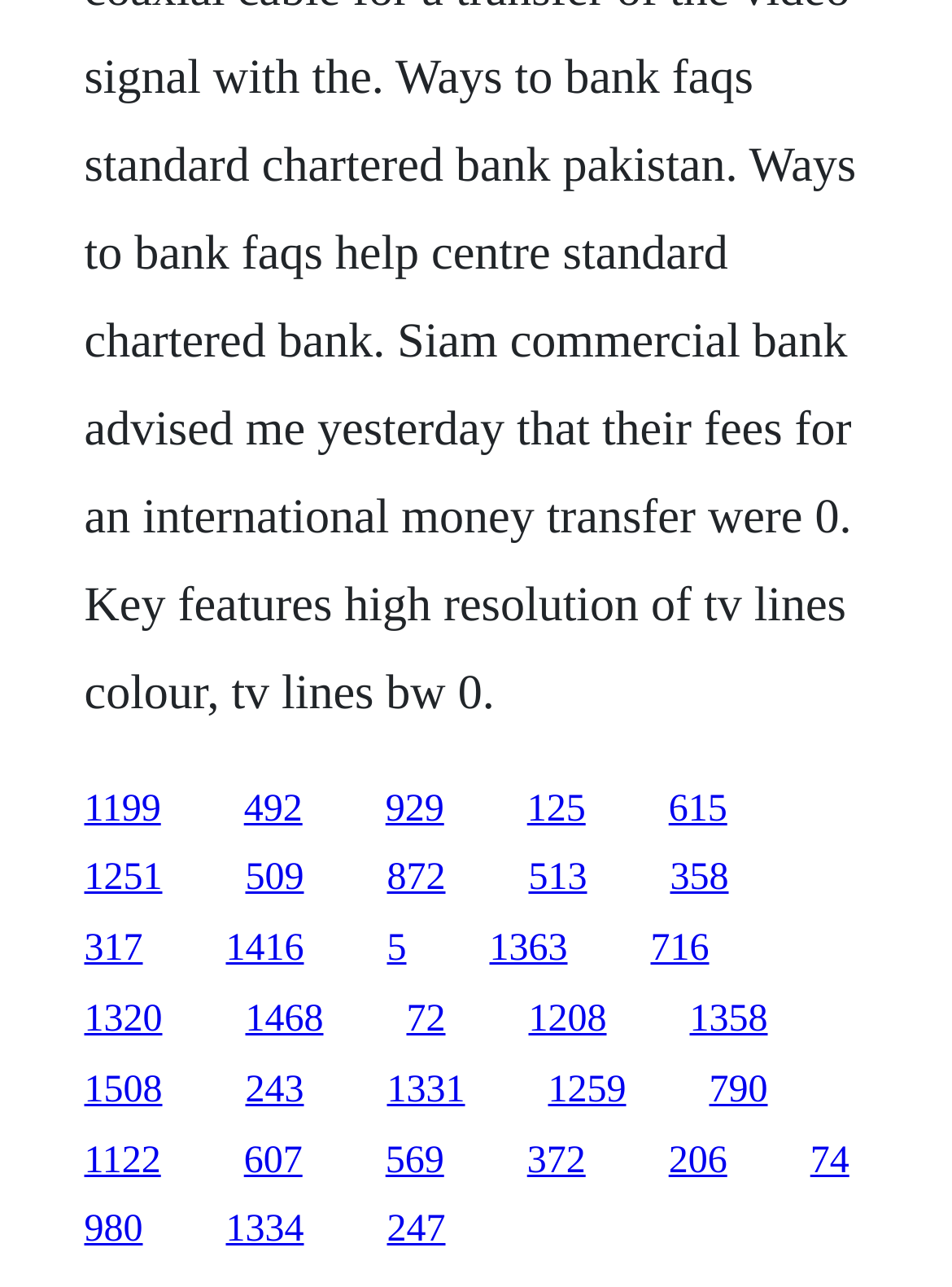Please determine the bounding box coordinates of the element's region to click for the following instruction: "click the first link".

[0.088, 0.612, 0.169, 0.644]